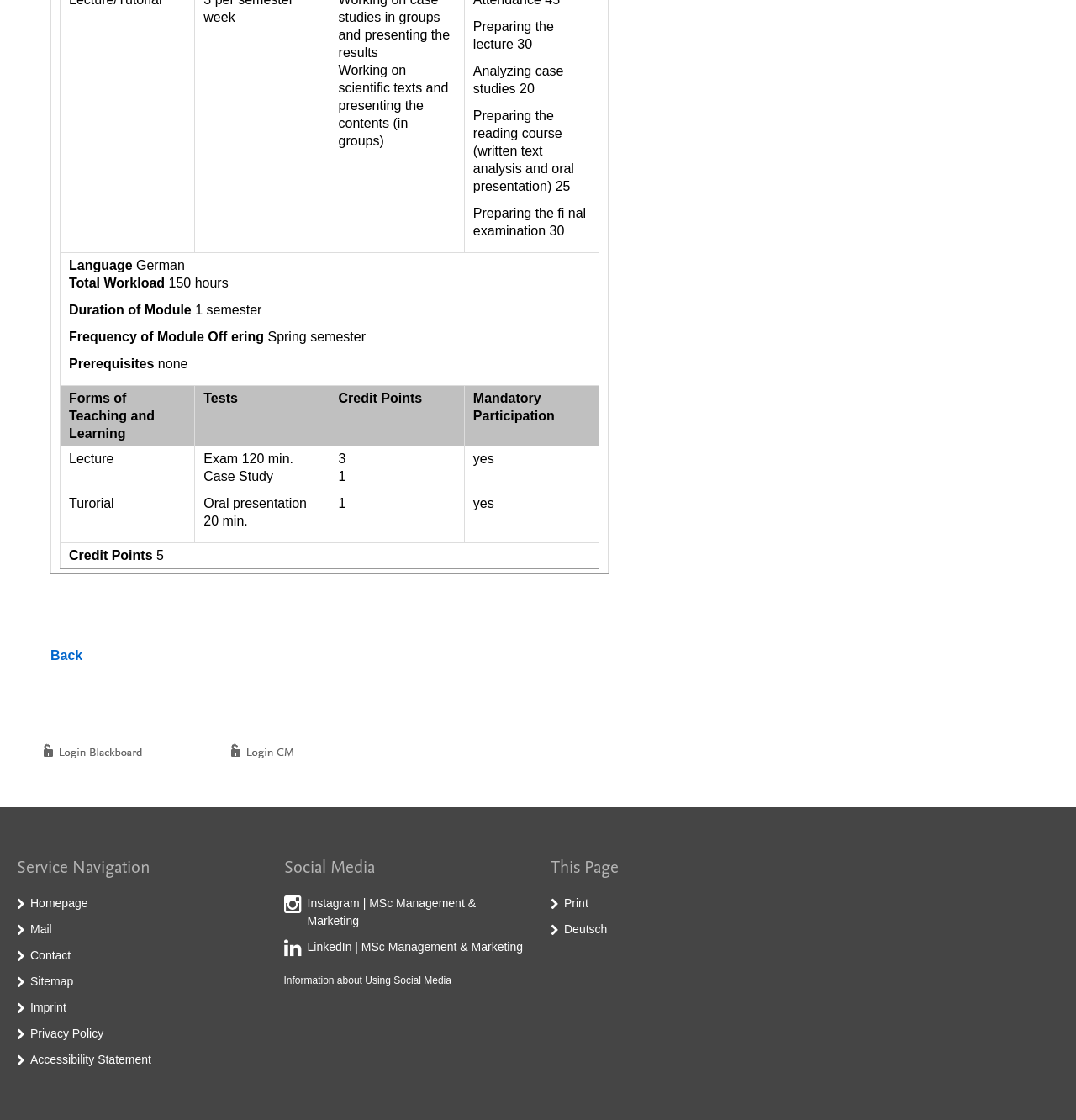Please provide the bounding box coordinates for the UI element as described: "Archive space". The coordinates must be four floats between 0 and 1, represented as [left, top, right, bottom].

None